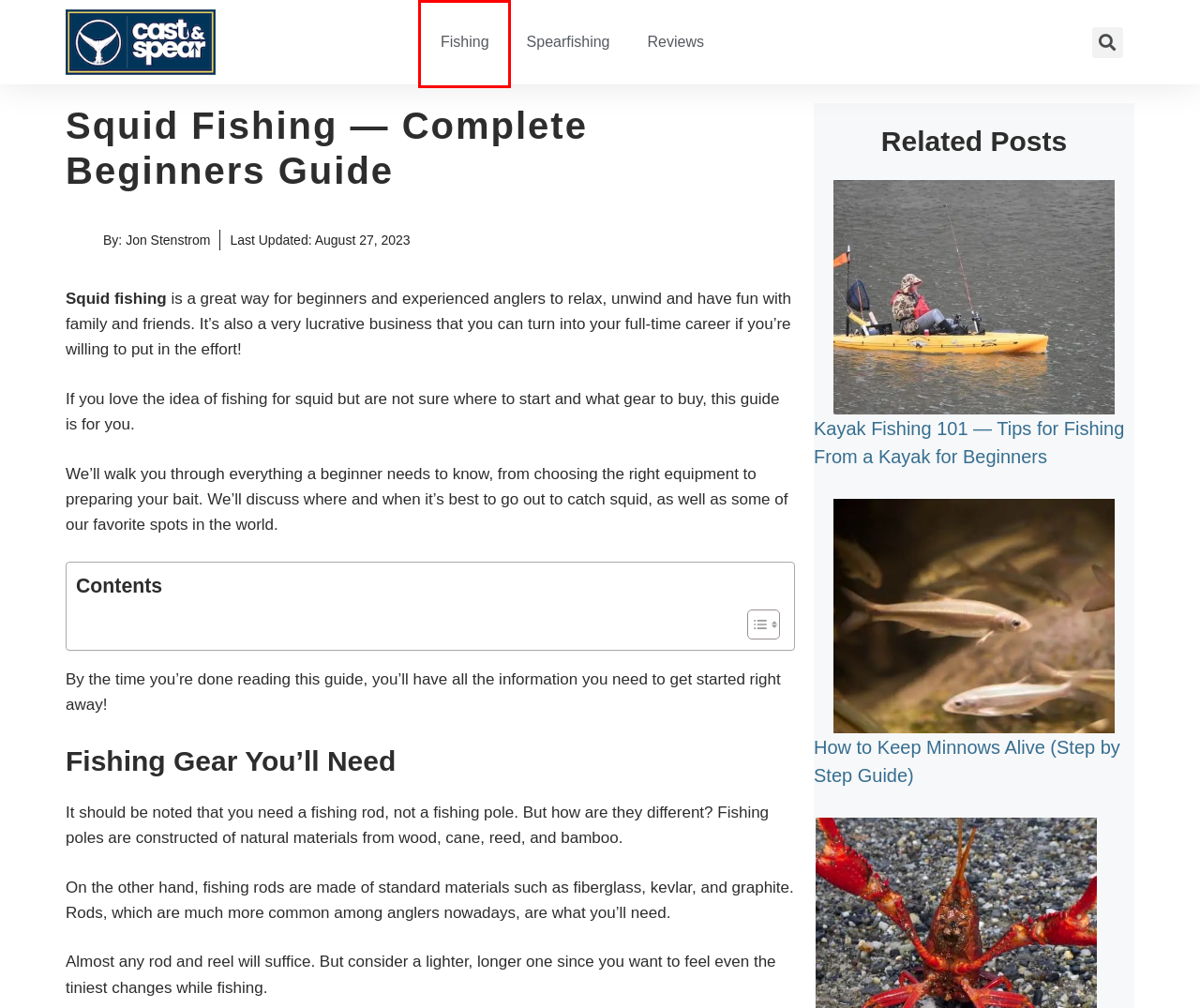Look at the screenshot of a webpage where a red bounding box surrounds a UI element. Your task is to select the best-matching webpage description for the new webpage after you click the element within the bounding box. The available options are:
A. Privacy Policy - CAST and SPEAR
B. Fishing Gear Reviews: Ratings & Reviews for Fishing
C. Fishing Archives + Guides - CAST and SPEAR
D. Jon Stenstrom
E. Cast & Spear | Fishing & Spearfishing Tips, Gear Reviews & How-Tos
F. Kayak Fishing 101 — Tips for Fishing From a Kayak for Beginners
G. How to Keep Minnows Alive (Step by Step Guide) - Cast and Spear
H. Spearfishing Essentials: Comprehensive Guides, Tips and Insights

C